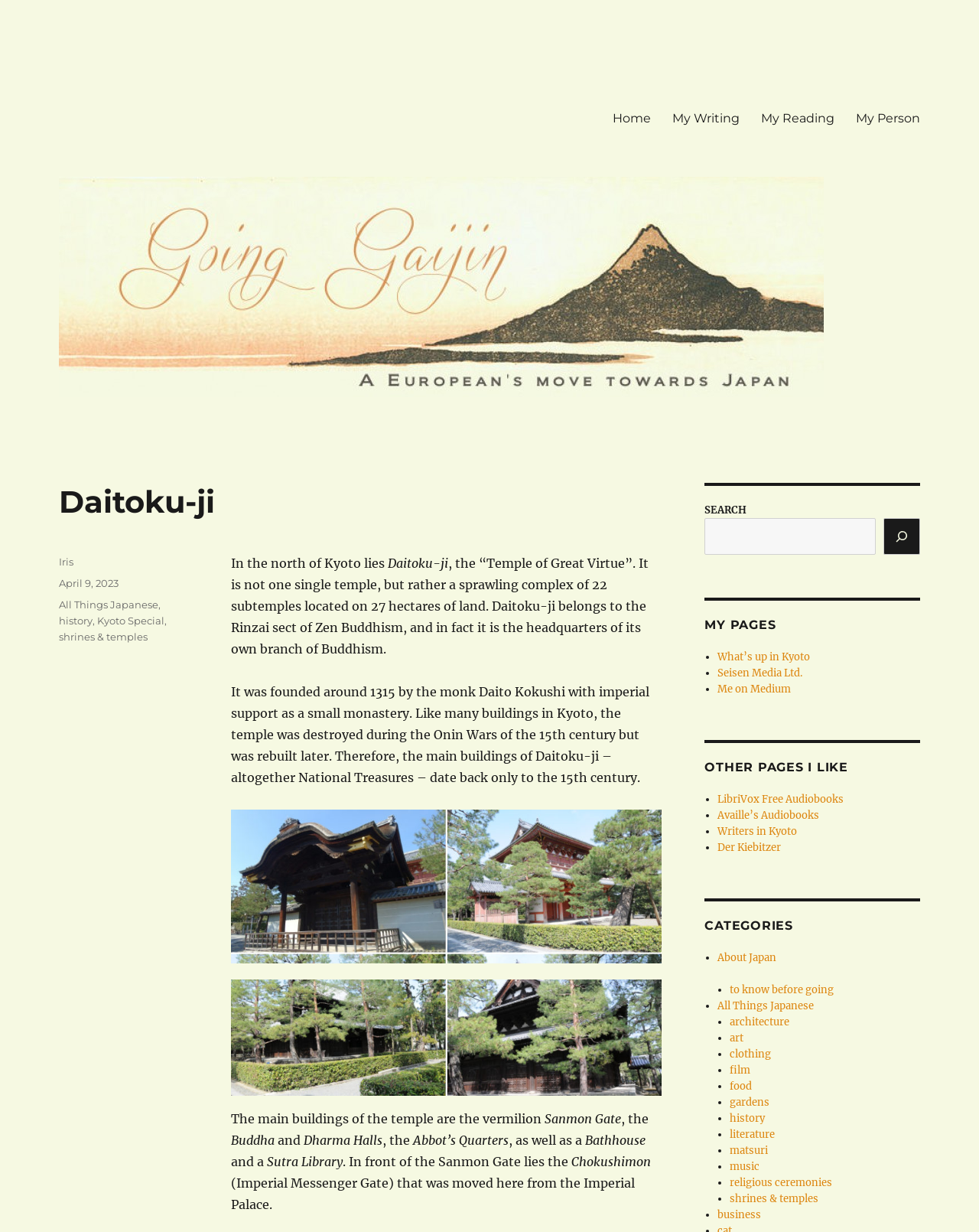Can you give a comprehensive explanation to the question given the content of the image?
What is the category of the post 'What’s up in Kyoto'?

Based on the webpage content, specifically the section 'CATEGORIES' where it lists 'About Japan' as a category, and the link 'What’s up in Kyoto' is listed under it, I can infer that the category of the post 'What’s up in Kyoto' is About Japan.